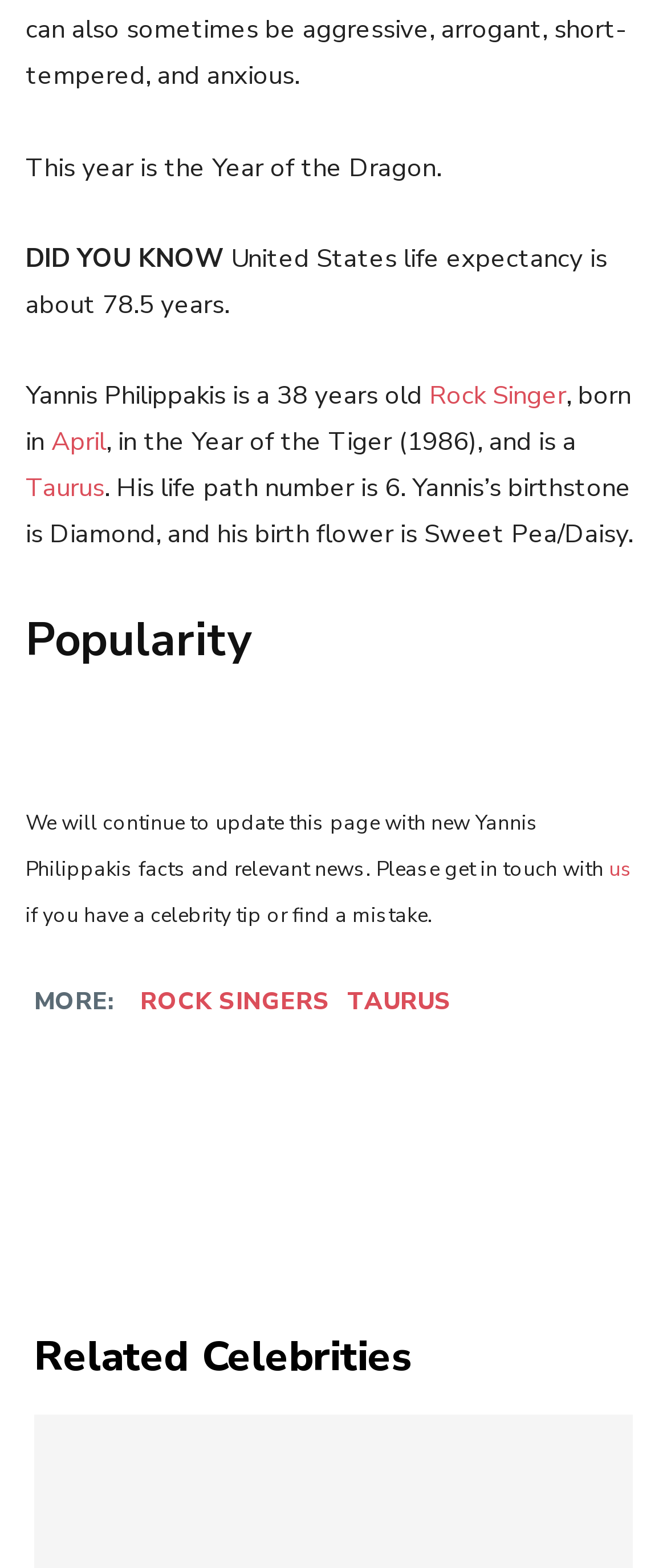Locate the bounding box of the UI element based on this description: "Taurus". Provide four float numbers between 0 and 1 as [left, top, right, bottom].

[0.521, 0.629, 0.677, 0.649]